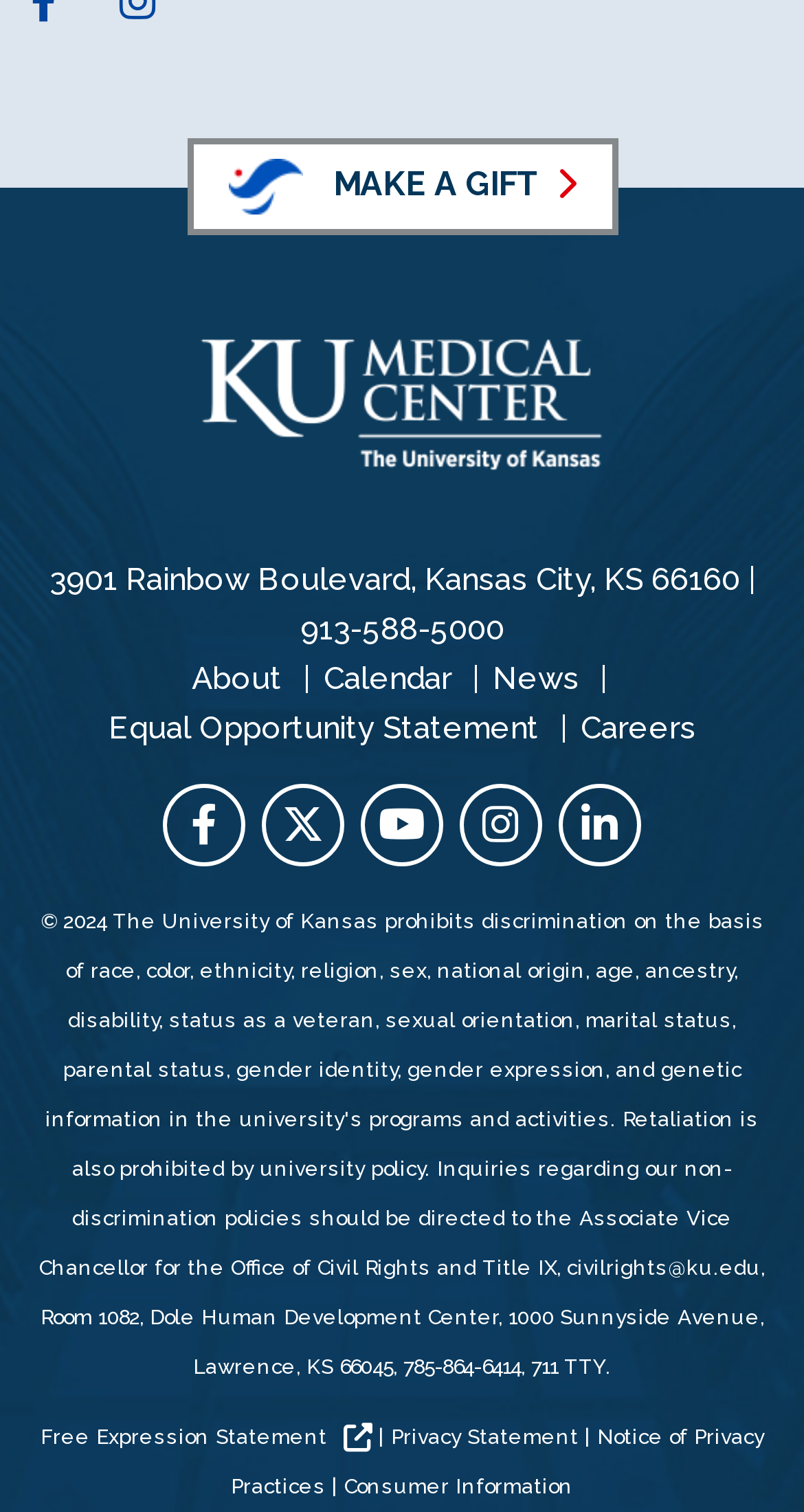Provide your answer in a single word or phrase: 
What is the phone number of the university?

913-588-5000